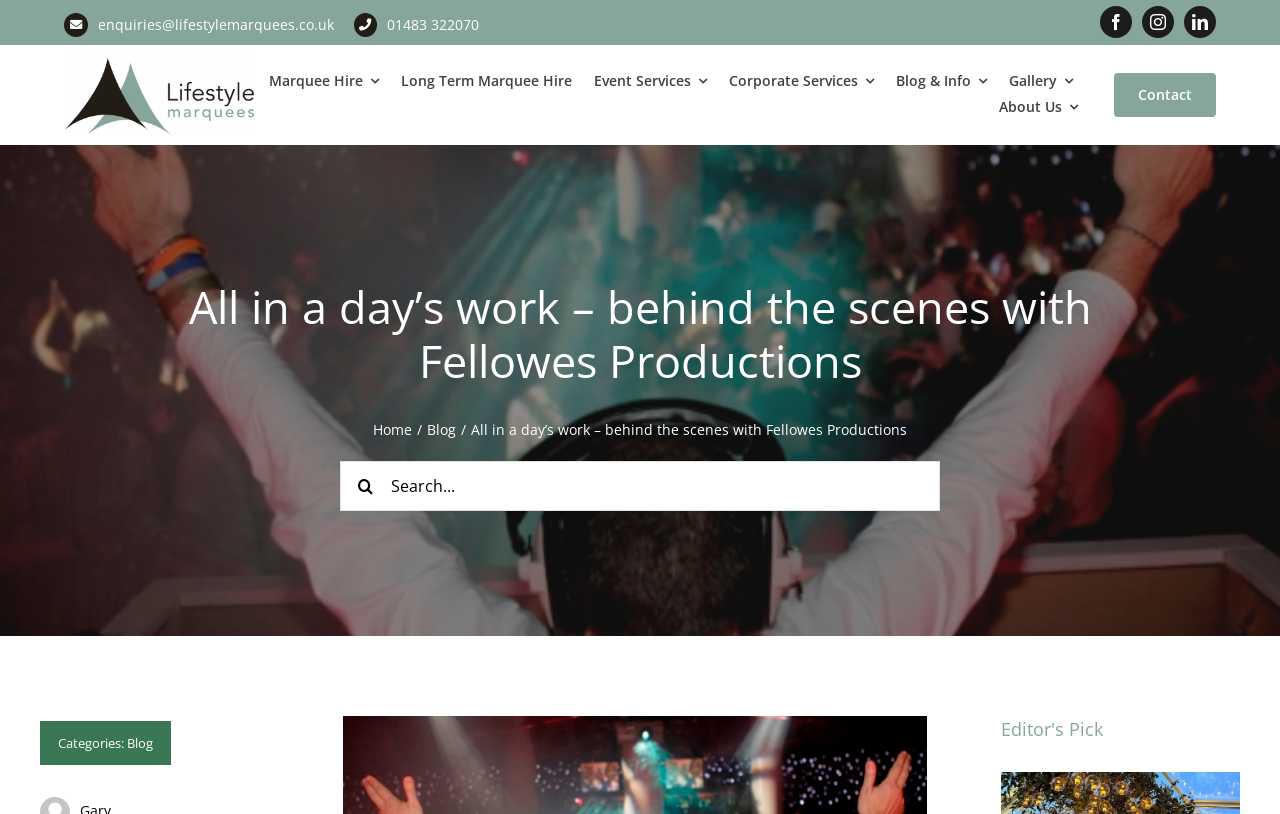Please provide a detailed answer to the question below based on the screenshot: 
What is the name of the company logo?

The company logo is located on the top left corner of the webpage, and it is an image with the text 'Lifestyle Marquees Limited'.